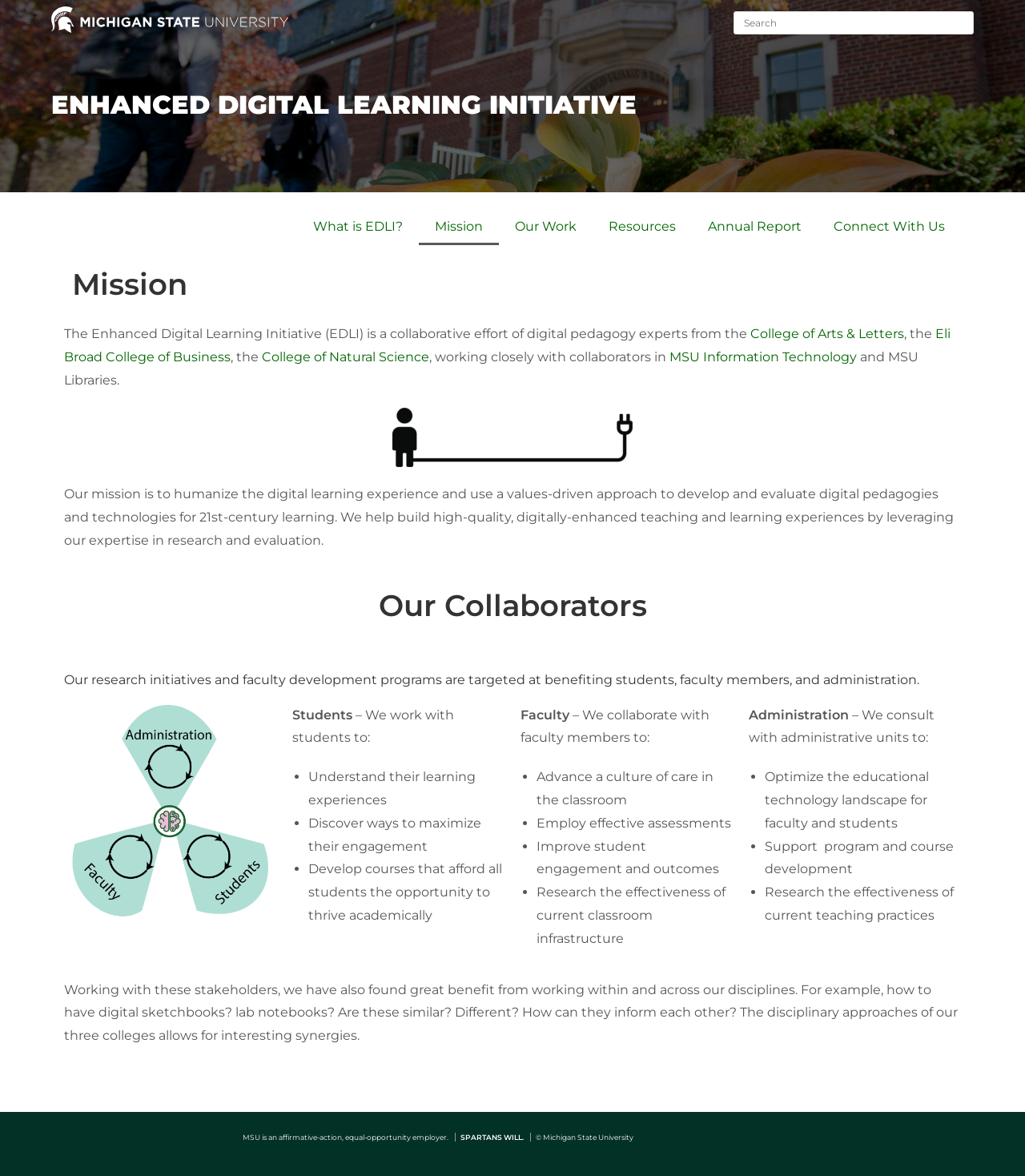Given the element description 3D Report, identify the bounding box coordinates for the UI element on the webpage screenshot. The format should be (top-left x, top-left y, bottom-right x, bottom-right y), with values between 0 and 1.

None